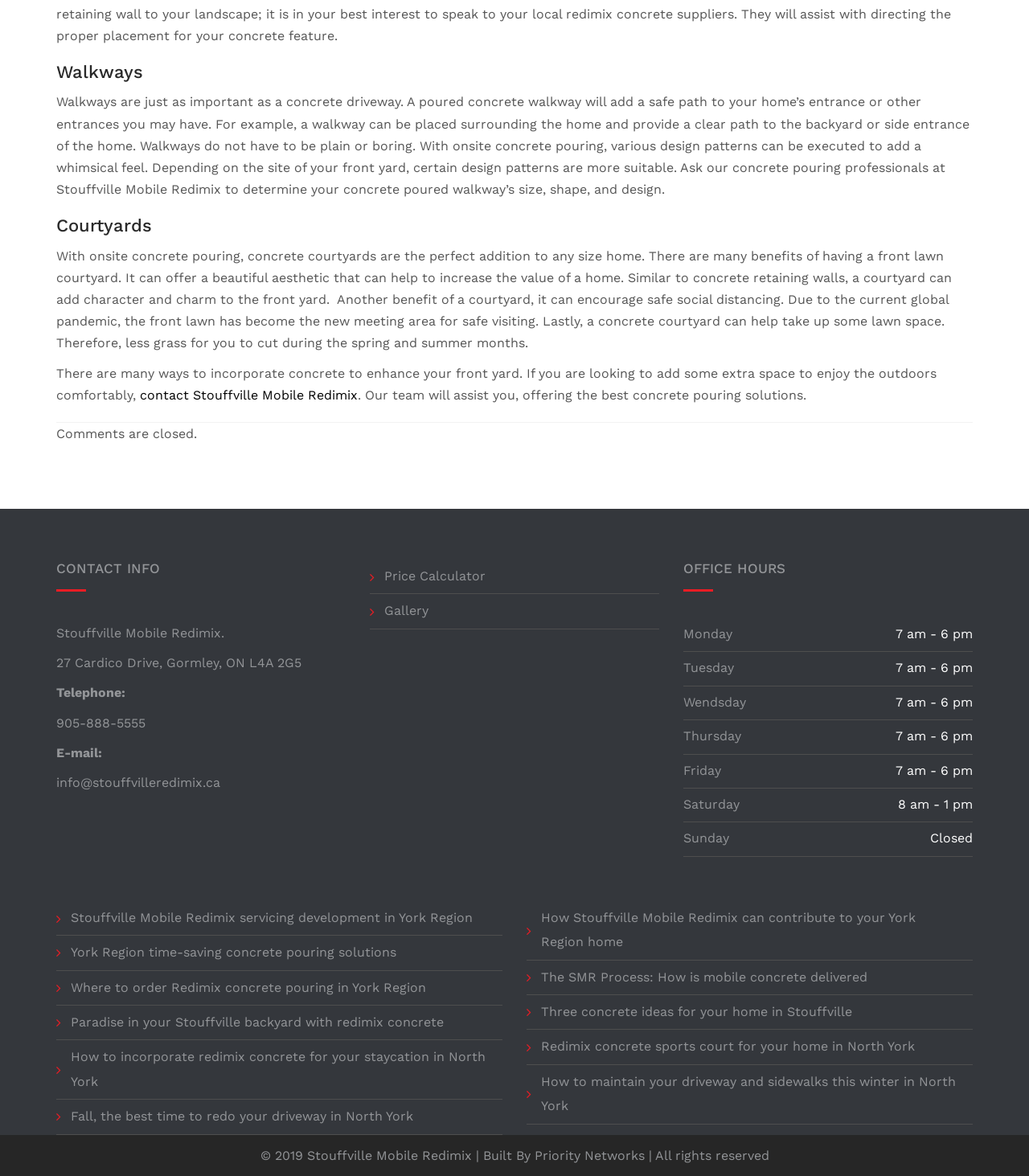Locate the bounding box coordinates of the element you need to click to accomplish the task described by this instruction: "Click the 'Gallery' link".

[0.359, 0.508, 0.43, 0.532]